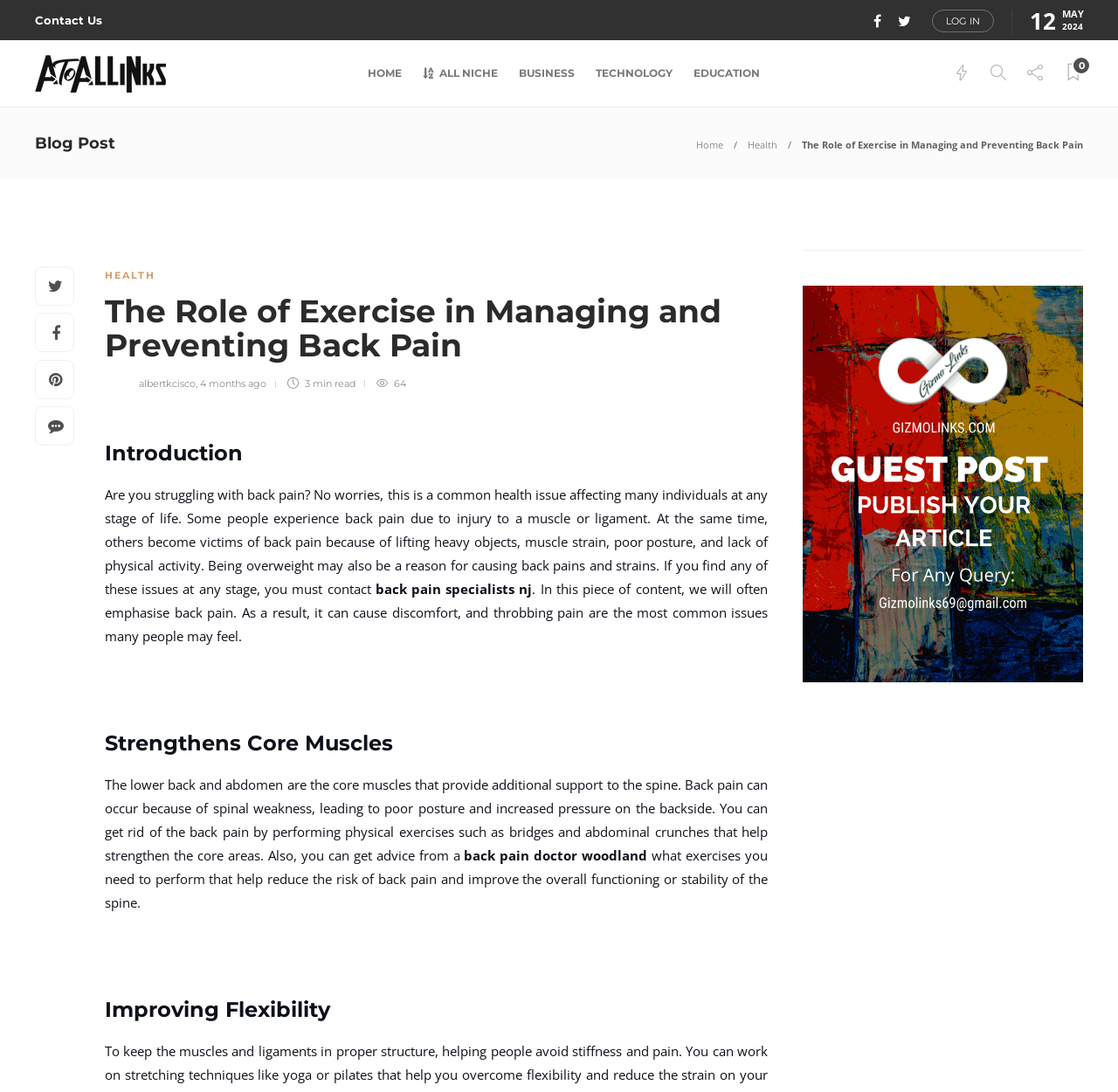Determine the bounding box coordinates for the region that must be clicked to execute the following instruction: "Click on the 'LOG IN' button".

[0.834, 0.009, 0.889, 0.03]